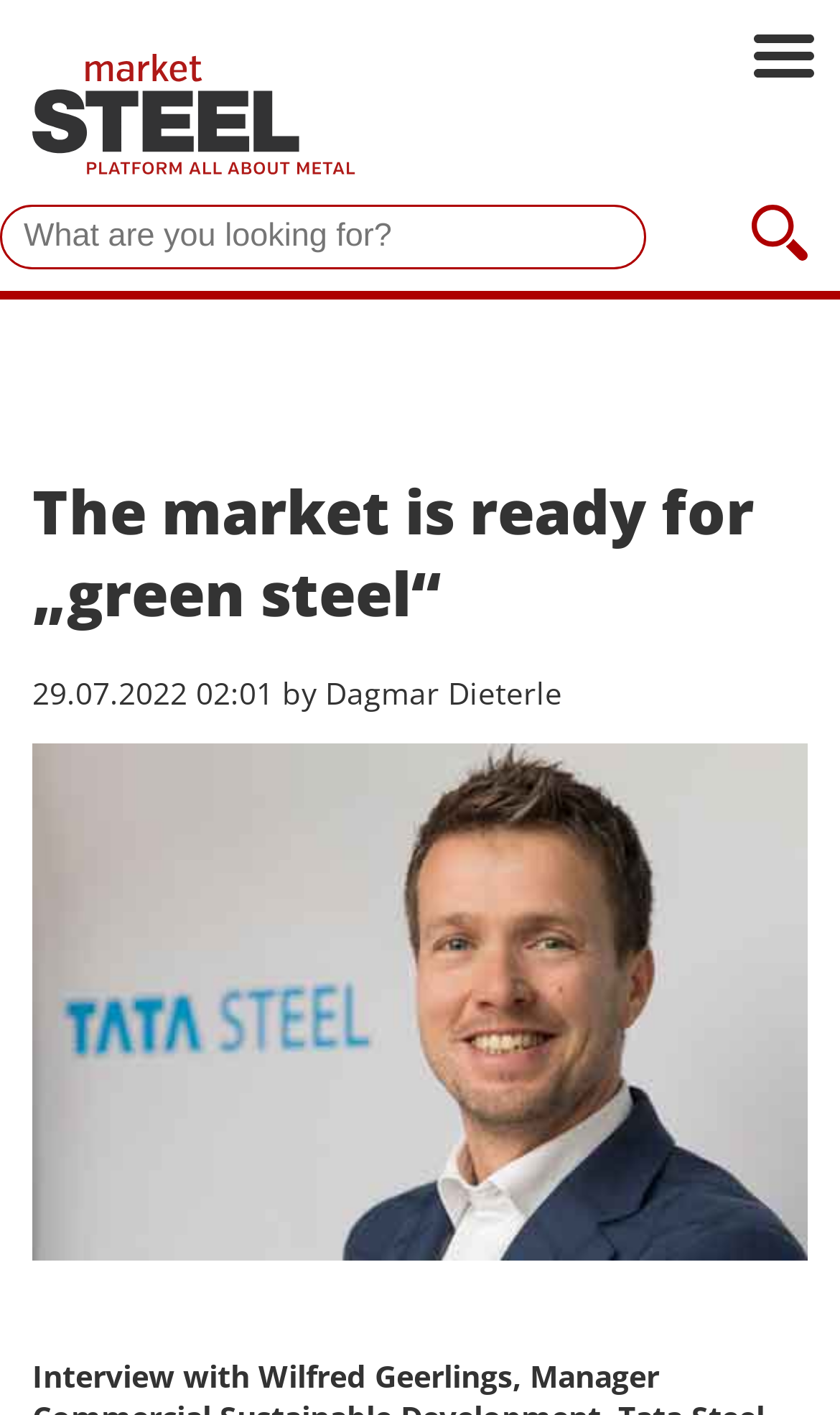Respond to the question below with a single word or phrase:
What is the logo of the website?

marketSTEEL-Logo